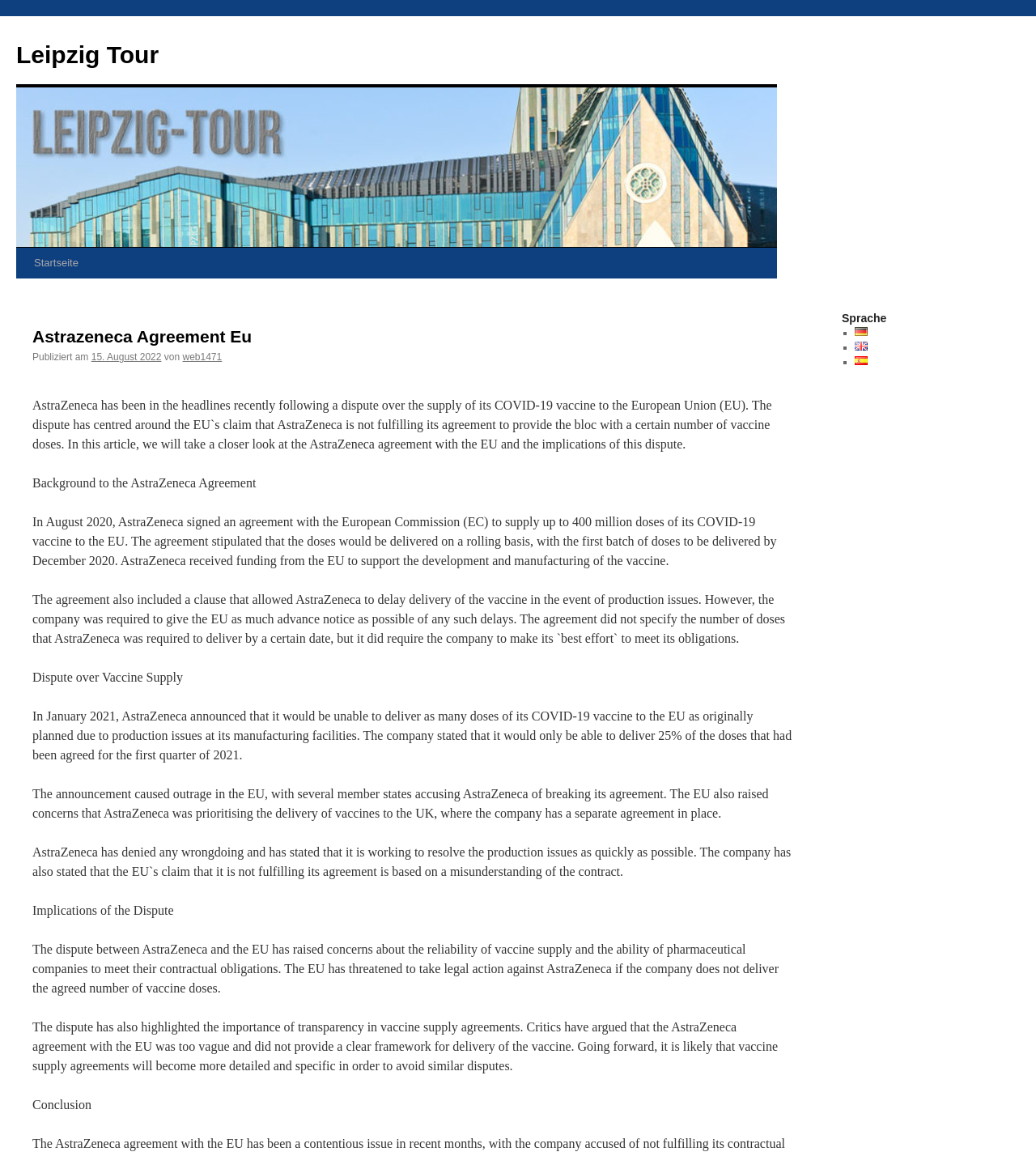What is the date of publication of this article?
Please provide a comprehensive and detailed answer to the question.

The date of publication can be found in the article metadata, where it is stated as 'Publiziert am 15. August 2022'.